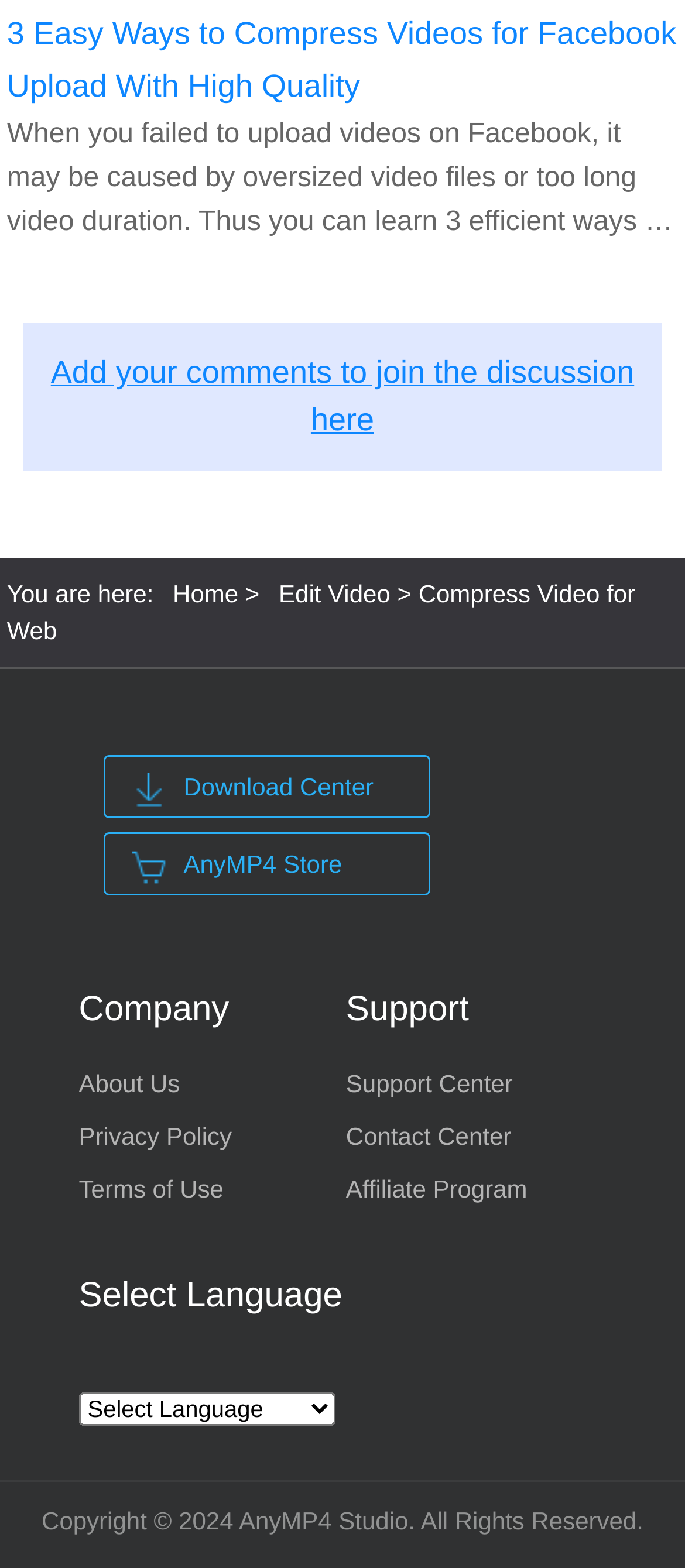What is the language selection option?
Provide a detailed answer to the question using information from the image.

The language selection option is a combobox with the label 'Select Language', which allows users to select their preferred language.